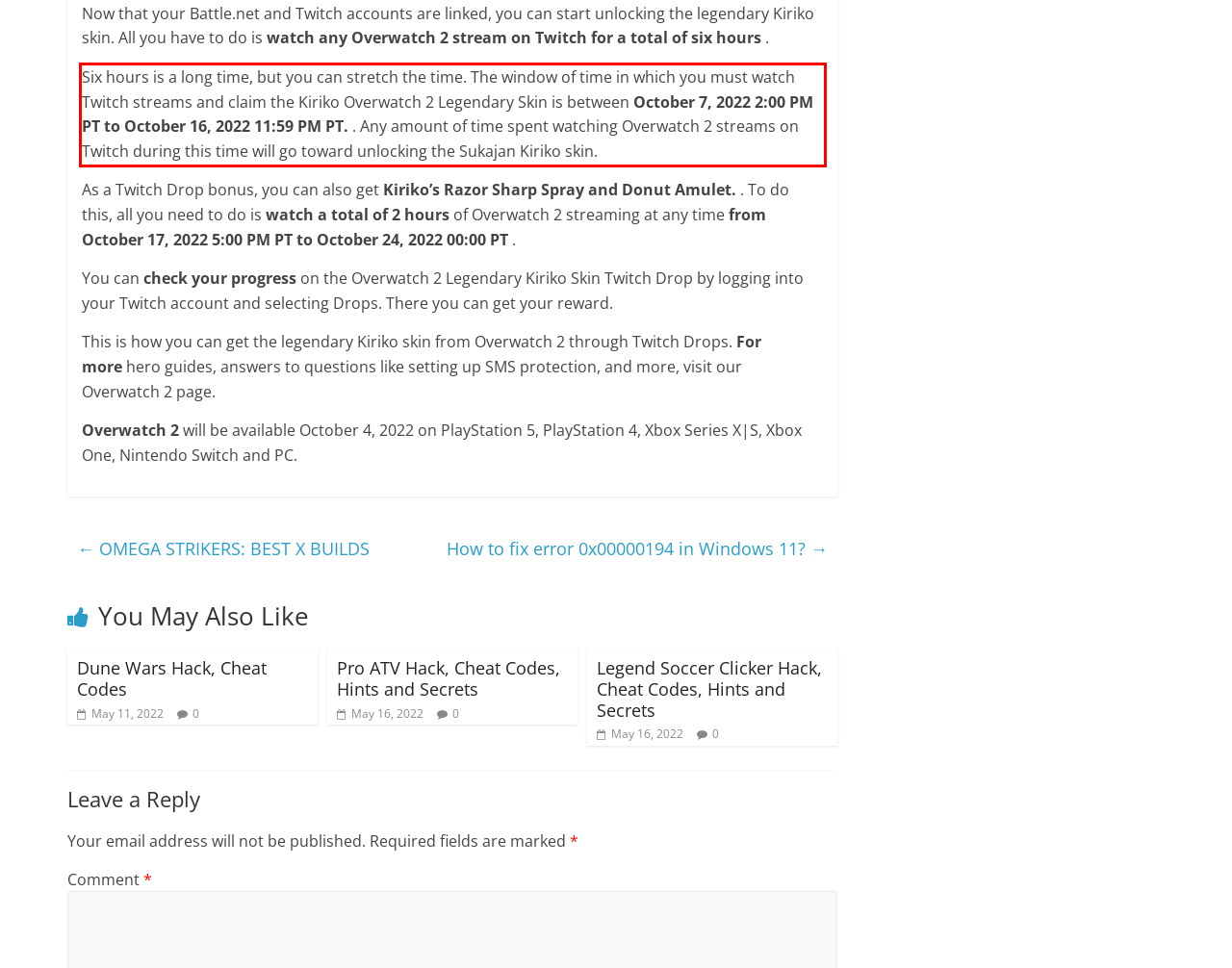Examine the webpage screenshot, find the red bounding box, and extract the text content within this marked area.

Six hours is a long time, but you can stretch the time. The window of time in which you must watch Twitch streams and claim the Kiriko Overwatch 2 Legendary Skin is between October 7, 2022 2:00 PM PT to October 16, 2022 11:59 PM PT. . Any amount of time spent watching Overwatch 2 streams on Twitch during this time will go toward unlocking the Sukajan Kiriko skin.